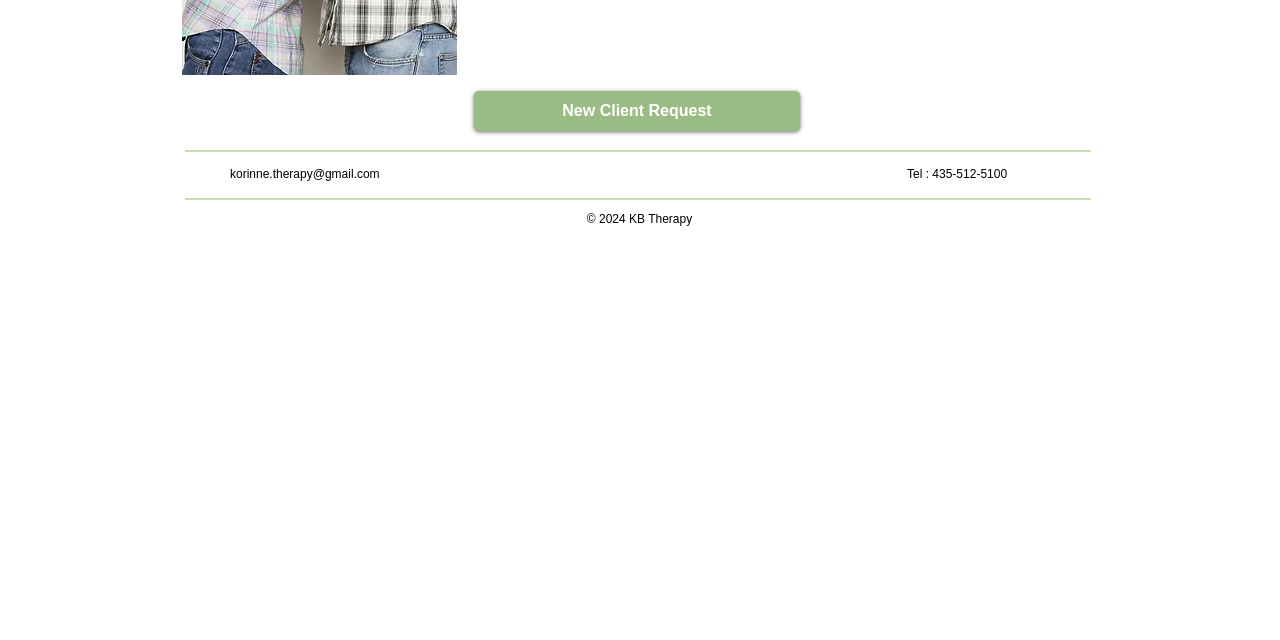Given the webpage screenshot, identify the bounding box of the UI element that matches this description: "New Client Request".

[0.37, 0.142, 0.625, 0.205]